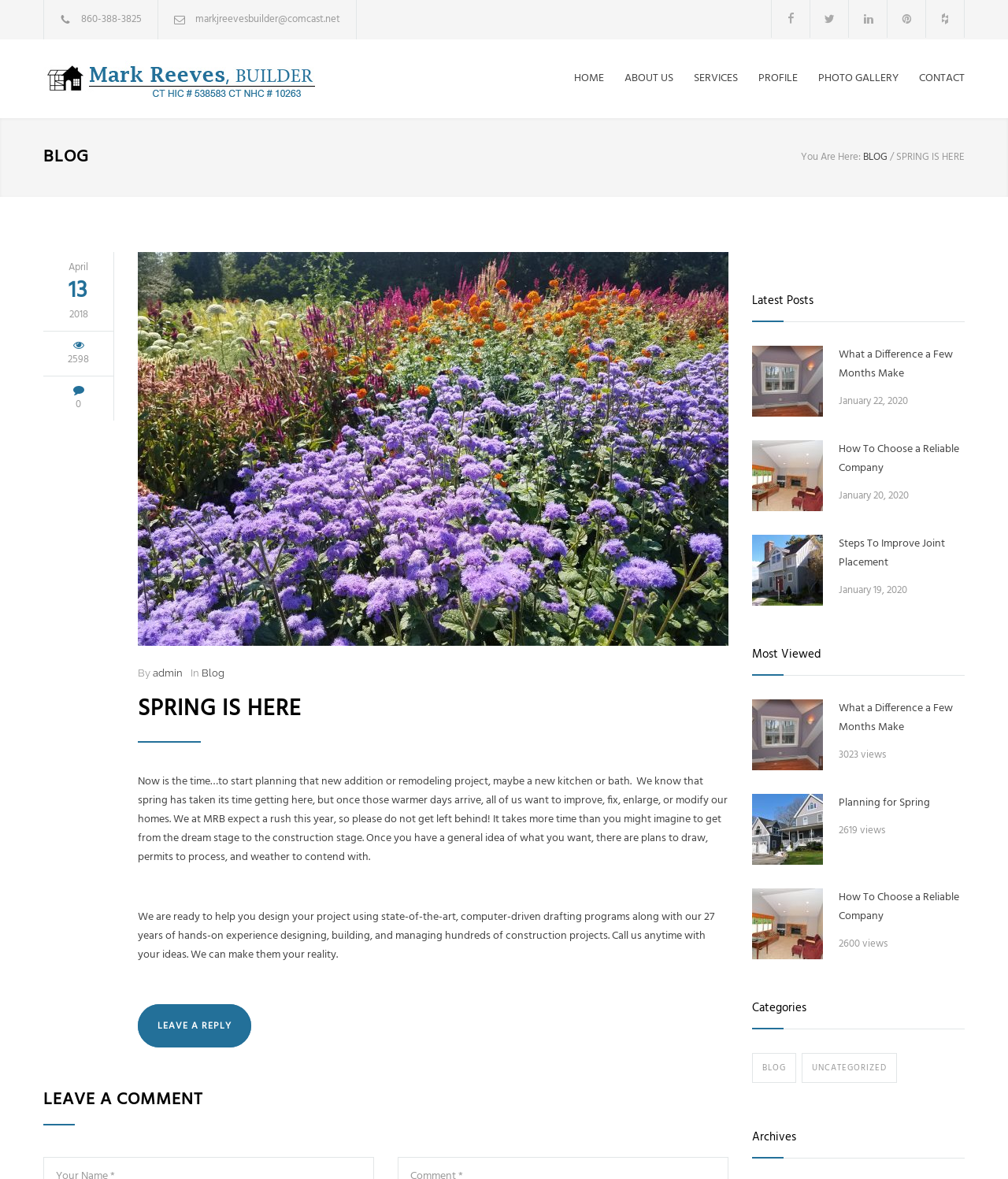Identify the bounding box coordinates for the element you need to click to achieve the following task: "Click the 'LEAVE A REPLY' link". The coordinates must be four float values ranging from 0 to 1, formatted as [left, top, right, bottom].

[0.137, 0.852, 0.249, 0.888]